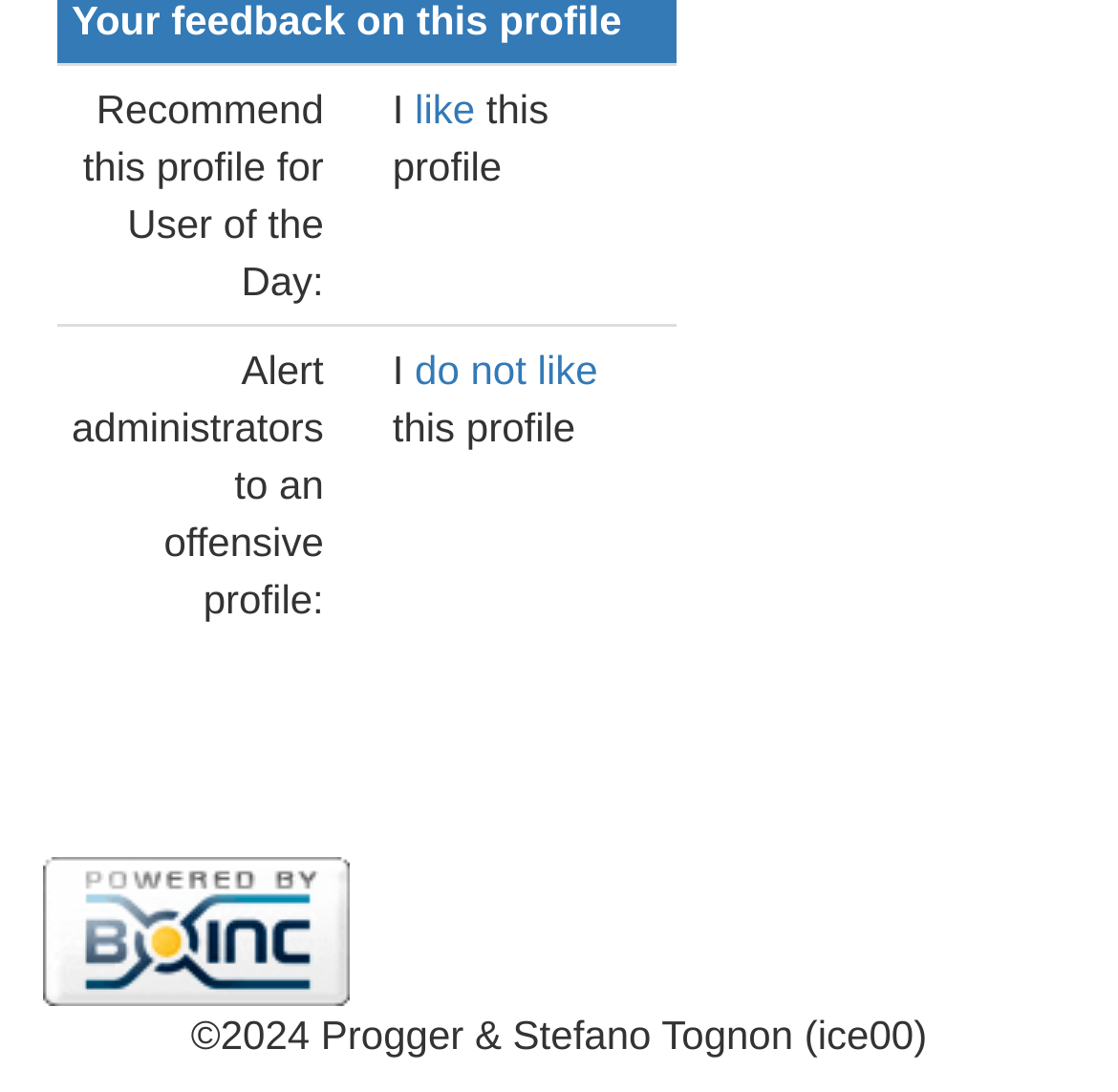Calculate the bounding box coordinates for the UI element based on the following description: "do not like". Ensure the coordinates are four float numbers between 0 and 1, i.e., [left, top, right, bottom].

[0.371, 0.318, 0.535, 0.36]